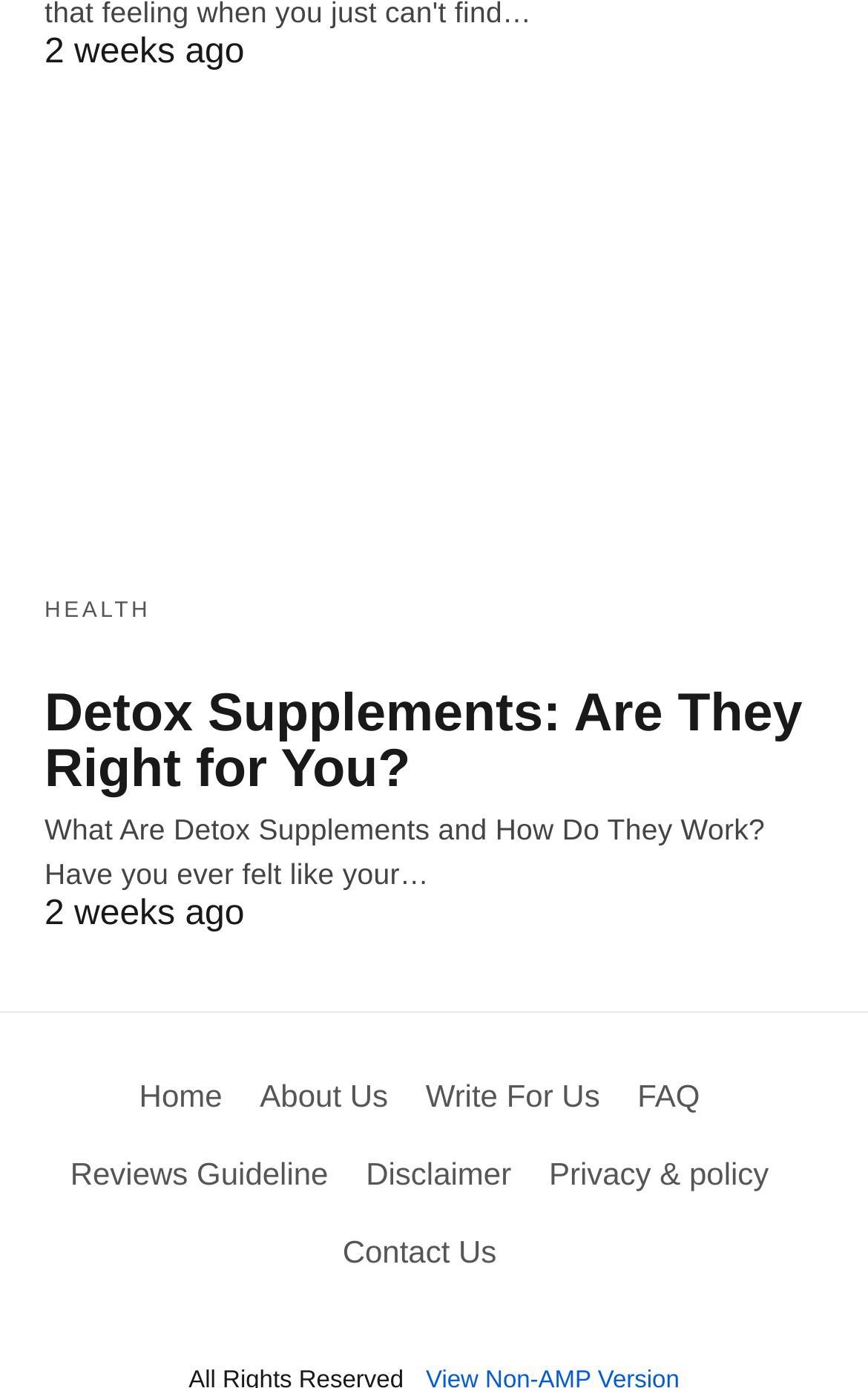Given the description of a UI element: "Home", identify the bounding box coordinates of the matching element in the webpage screenshot.

[0.16, 0.776, 0.256, 0.802]